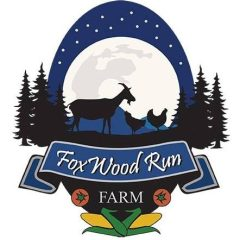What is the animal standing prominently in the image?
Using the visual information, answer the question in a single word or phrase.

A goat